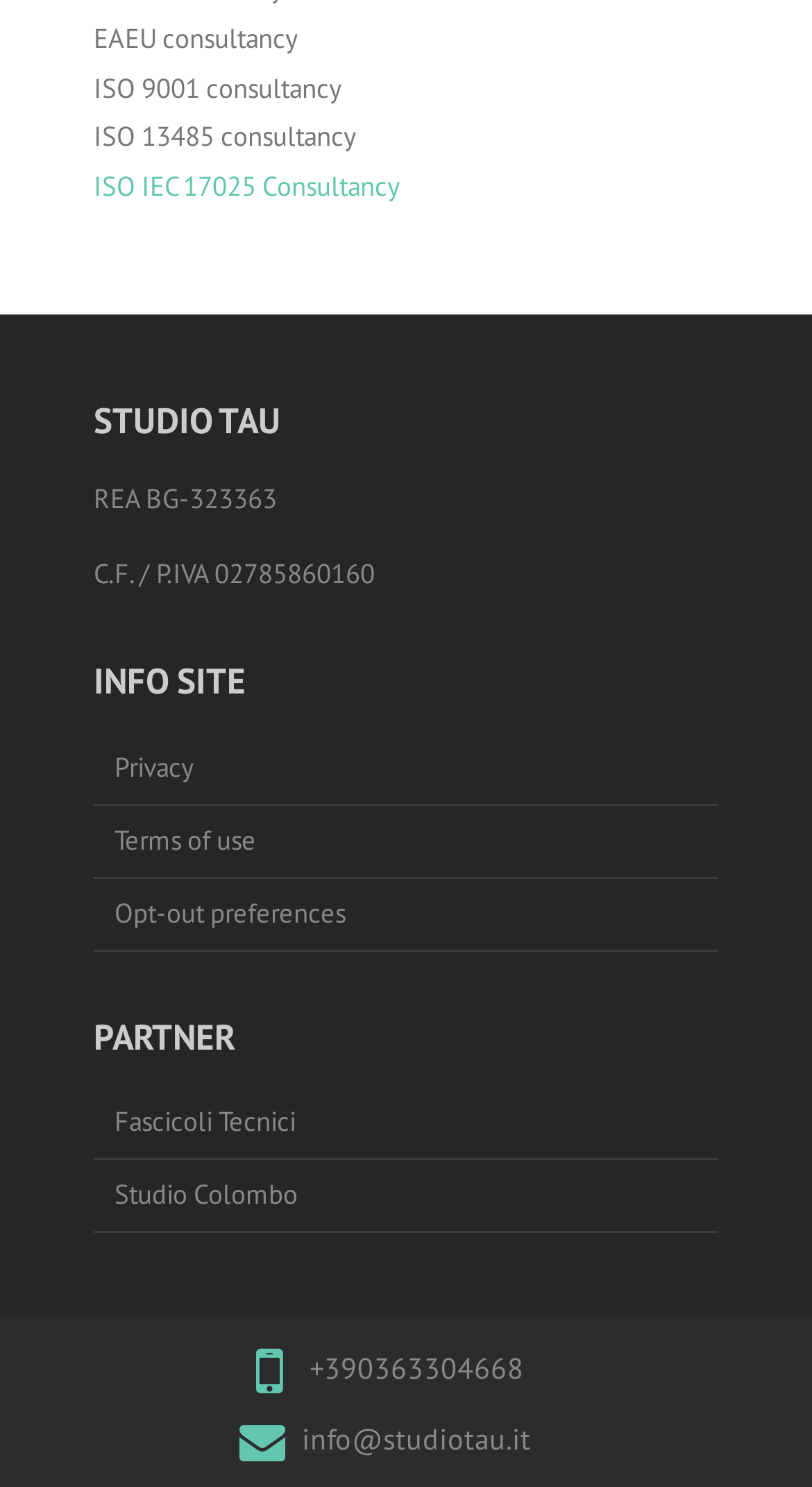Using the provided description Terms of use, find the bounding box coordinates for the UI element. Provide the coordinates in (top-left x, top-left y, bottom-right x, bottom-right y) format, ensuring all values are between 0 and 1.

[0.115, 0.546, 0.885, 0.591]